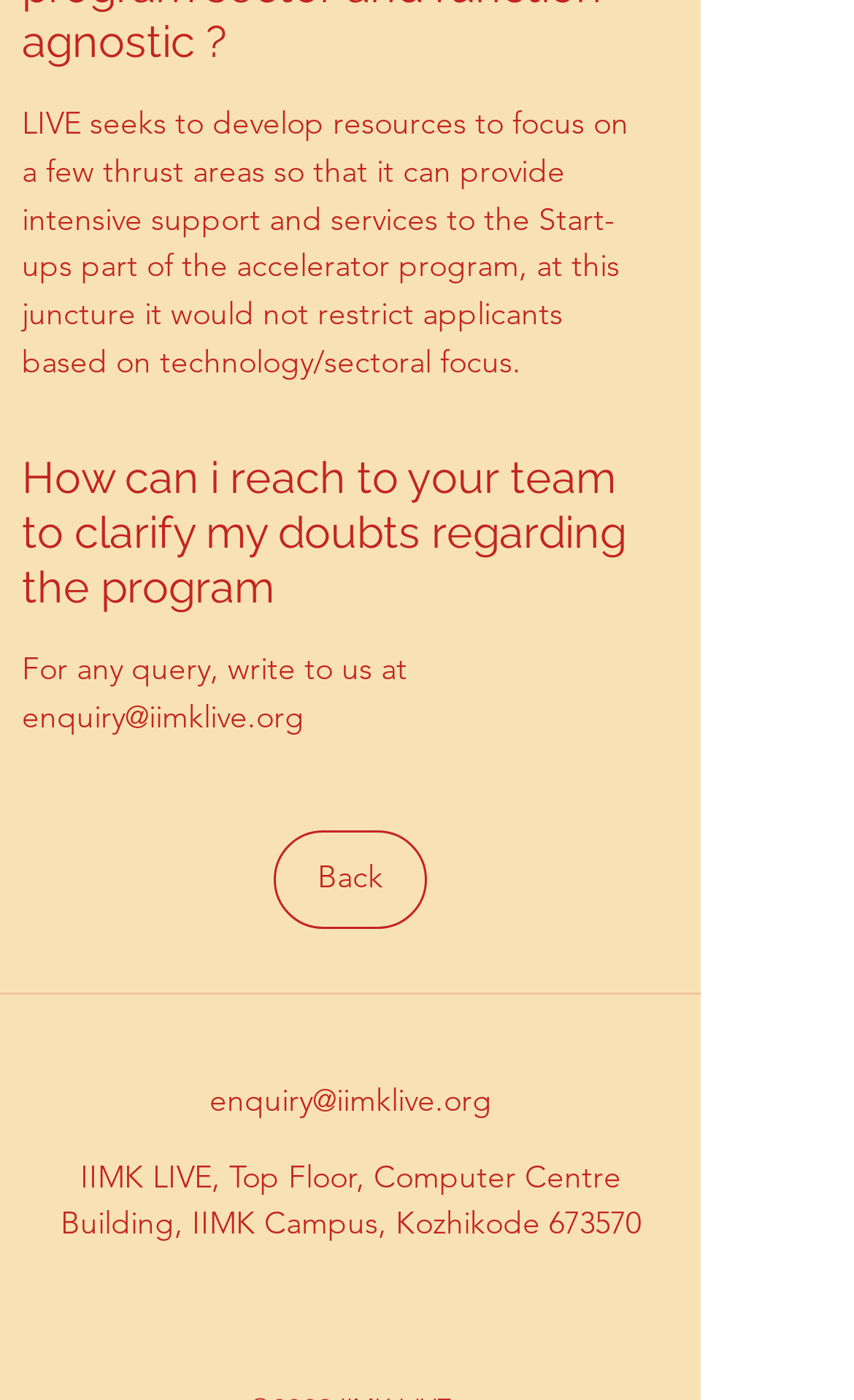Please identify the bounding box coordinates of the element I should click to complete this instruction: 'click the 'Back' link'. The coordinates should be given as four float numbers between 0 and 1, like this: [left, top, right, bottom].

[0.321, 0.593, 0.5, 0.663]